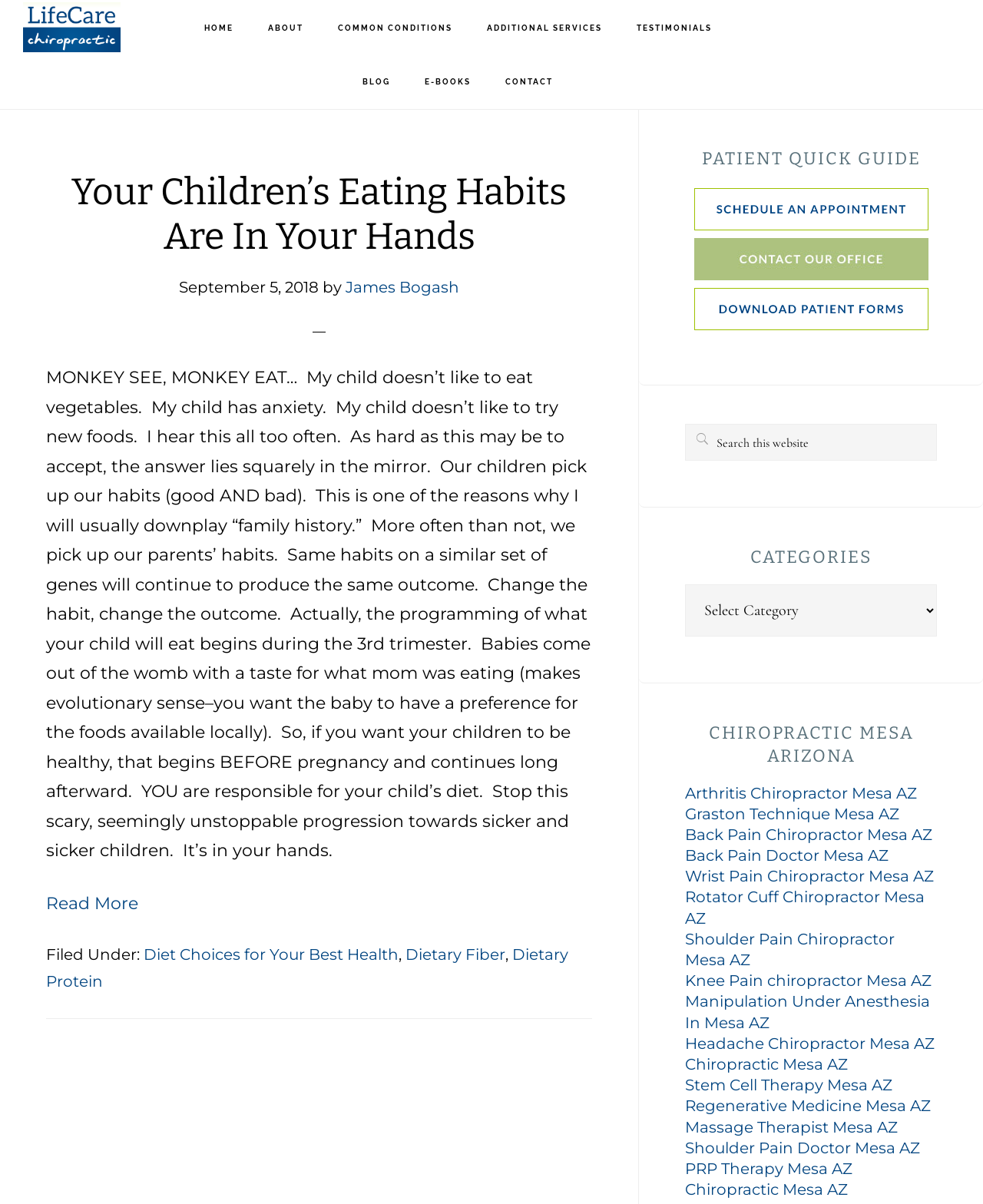Provide the bounding box coordinates of the HTML element this sentence describes: "Shoulder Pain Chiropractor Mesa AZ". The bounding box coordinates consist of four float numbers between 0 and 1, i.e., [left, top, right, bottom].

[0.697, 0.728, 0.91, 0.761]